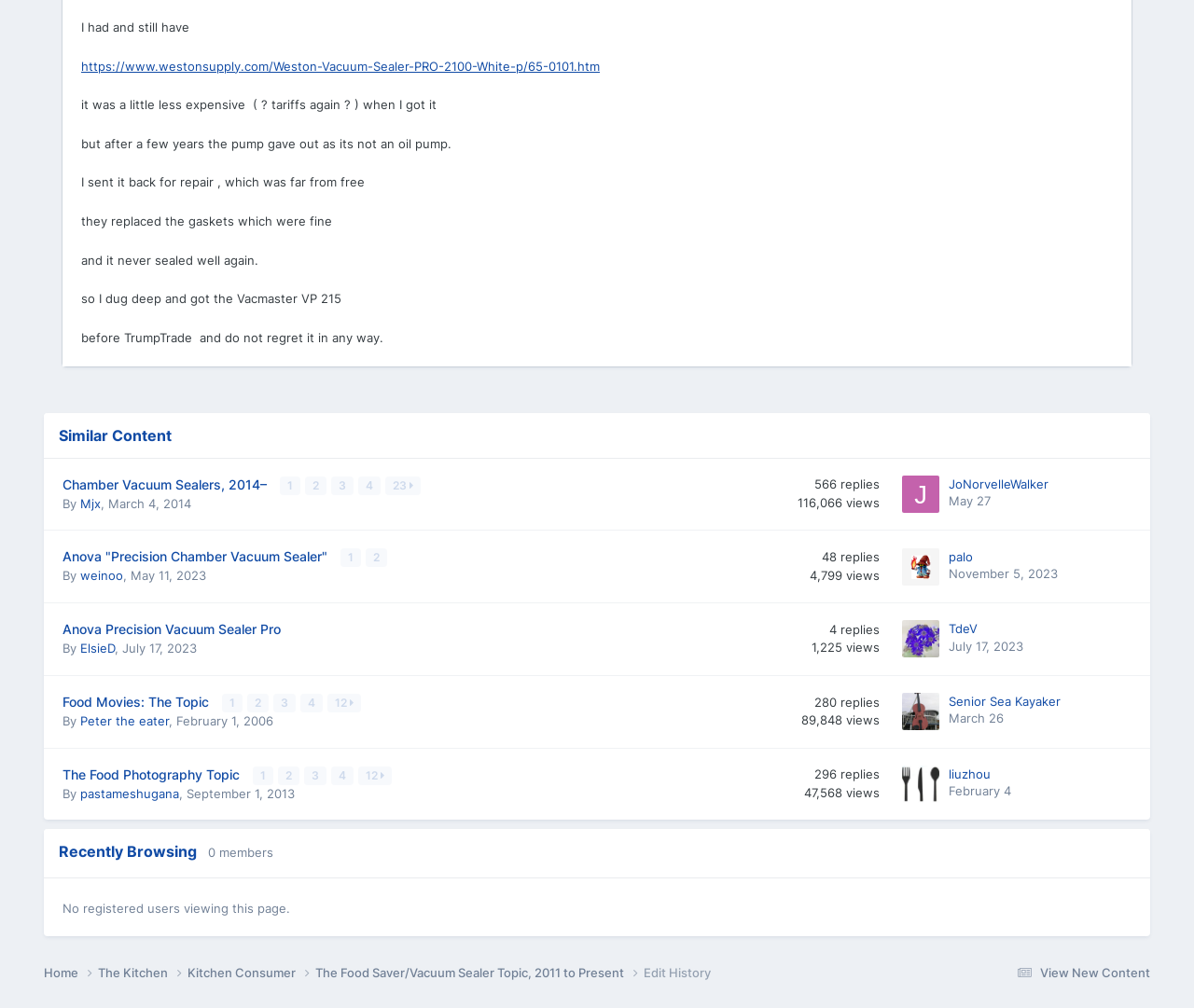Determine the bounding box coordinates of the clickable area required to perform the following instruction: "View the post by 'Mjx'". The coordinates should be represented as four float numbers between 0 and 1: [left, top, right, bottom].

[0.067, 0.492, 0.084, 0.506]